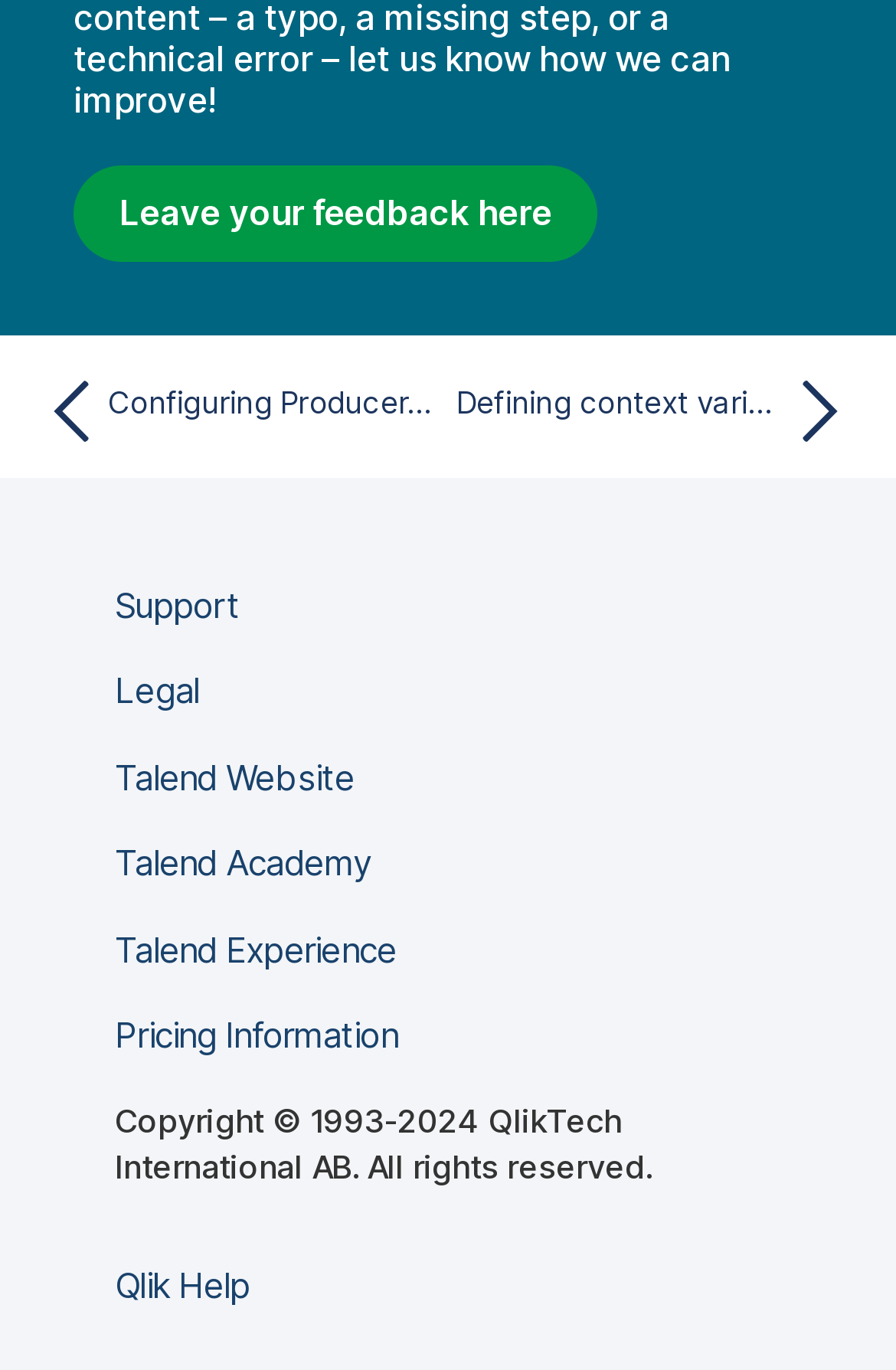What is the topic of the previous page?
Please answer the question with a detailed and comprehensive explanation.

The 'Previous topic' link has a text 'Configuring ProducerTemplate', which suggests that the previous page is related to configuring ProducerTemplate, possibly in the context of Talend or Qlik.